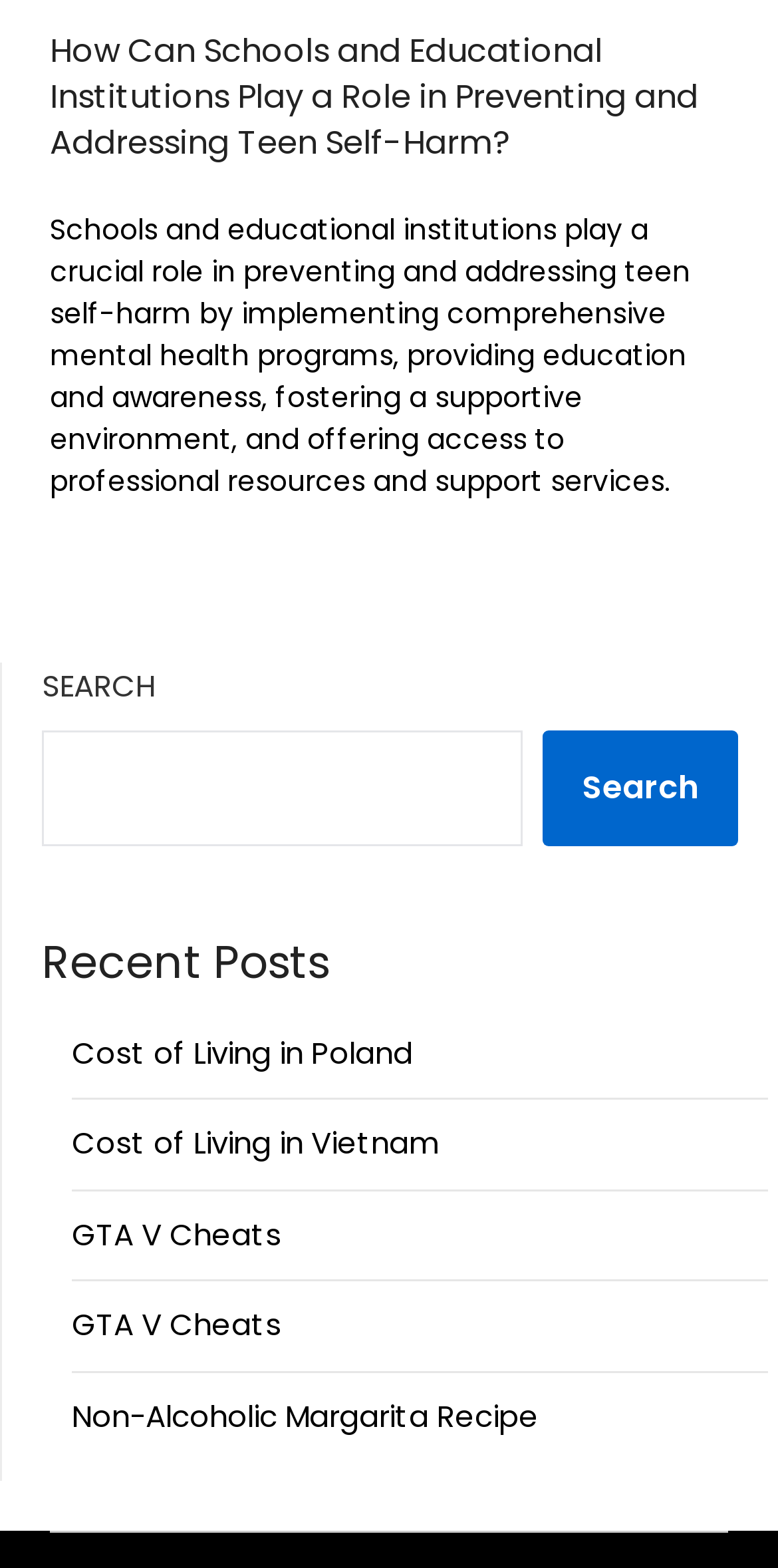What is the topic of the first recent post?
Please look at the screenshot and answer using one word or phrase.

Cost of Living in Poland